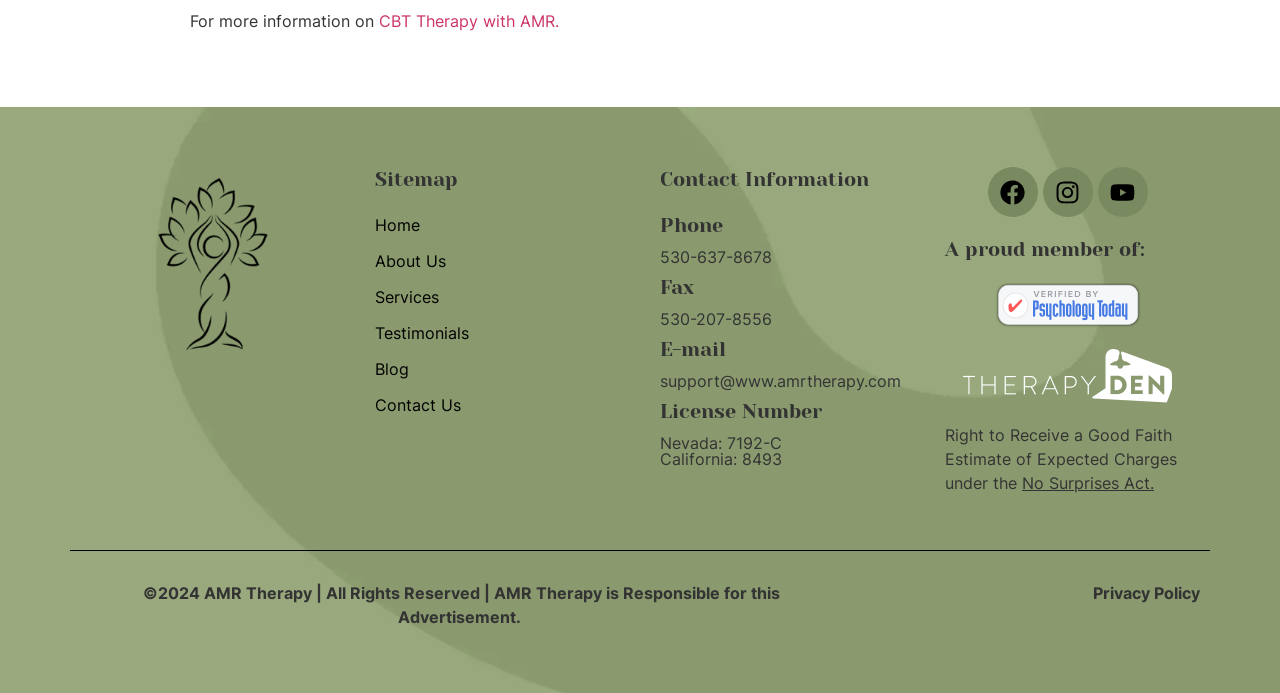What act does AMR Therapy comply with?
Refer to the image and answer the question using a single word or phrase.

No Surprises Act